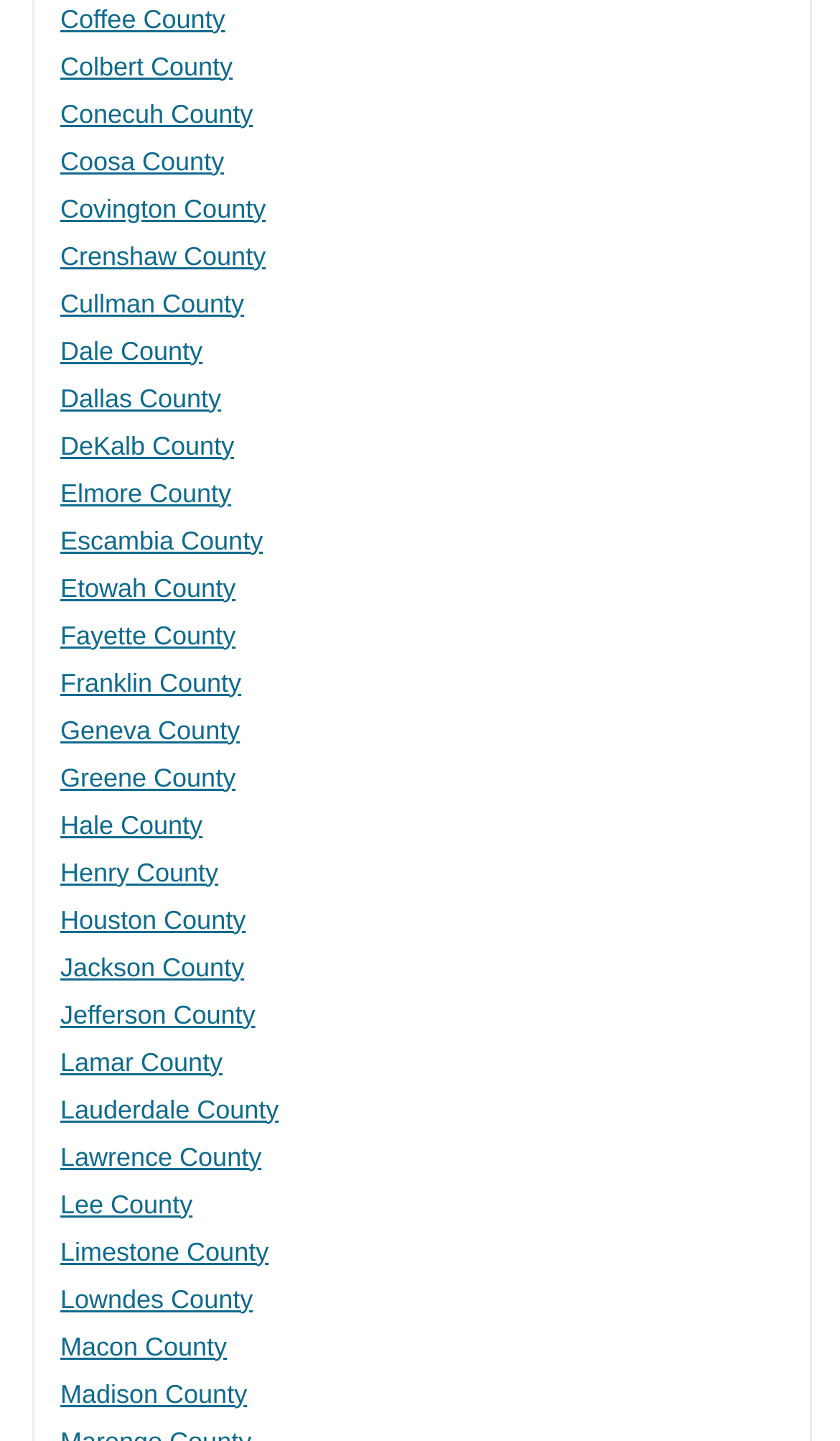Give a one-word or one-phrase response to the question: 
How many counties start with 'C'?

7